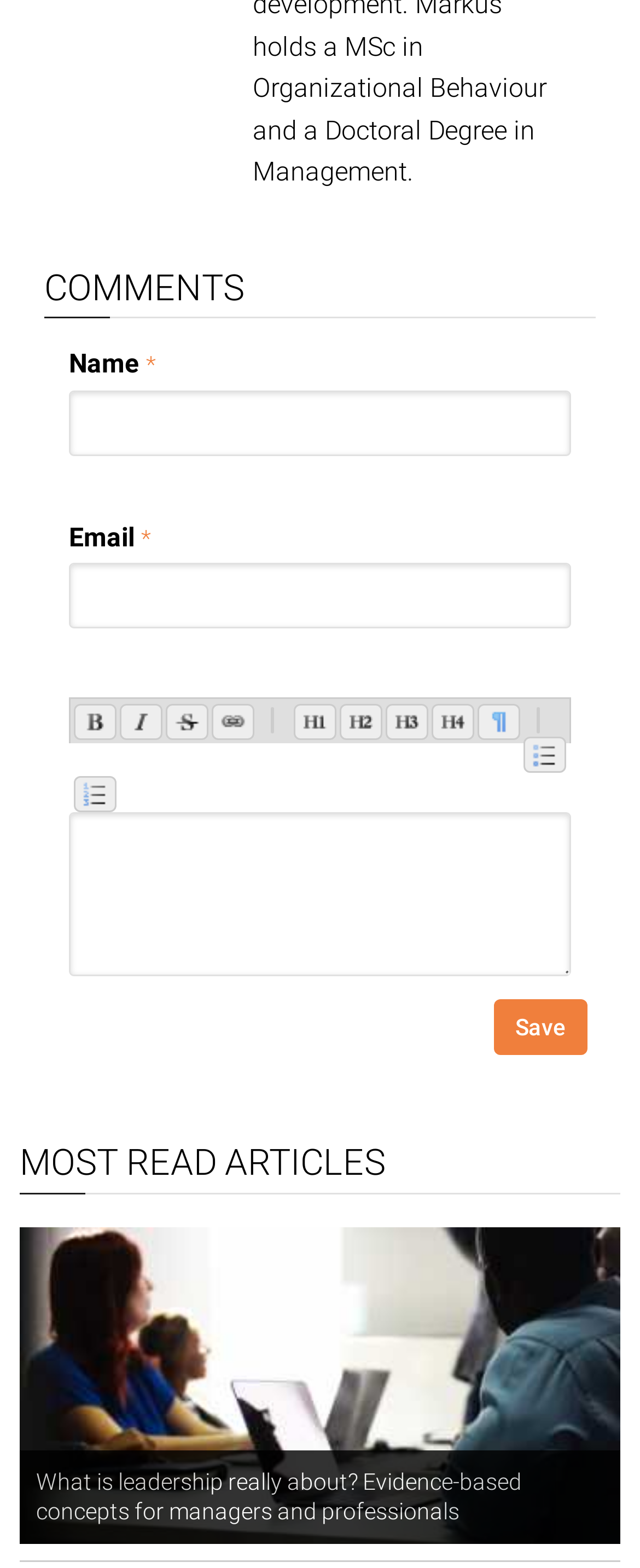Determine the bounding box coordinates for the element that should be clicked to follow this instruction: "Enter your name". The coordinates should be given as four float numbers between 0 and 1, in the format [left, top, right, bottom].

[0.108, 0.249, 0.892, 0.291]